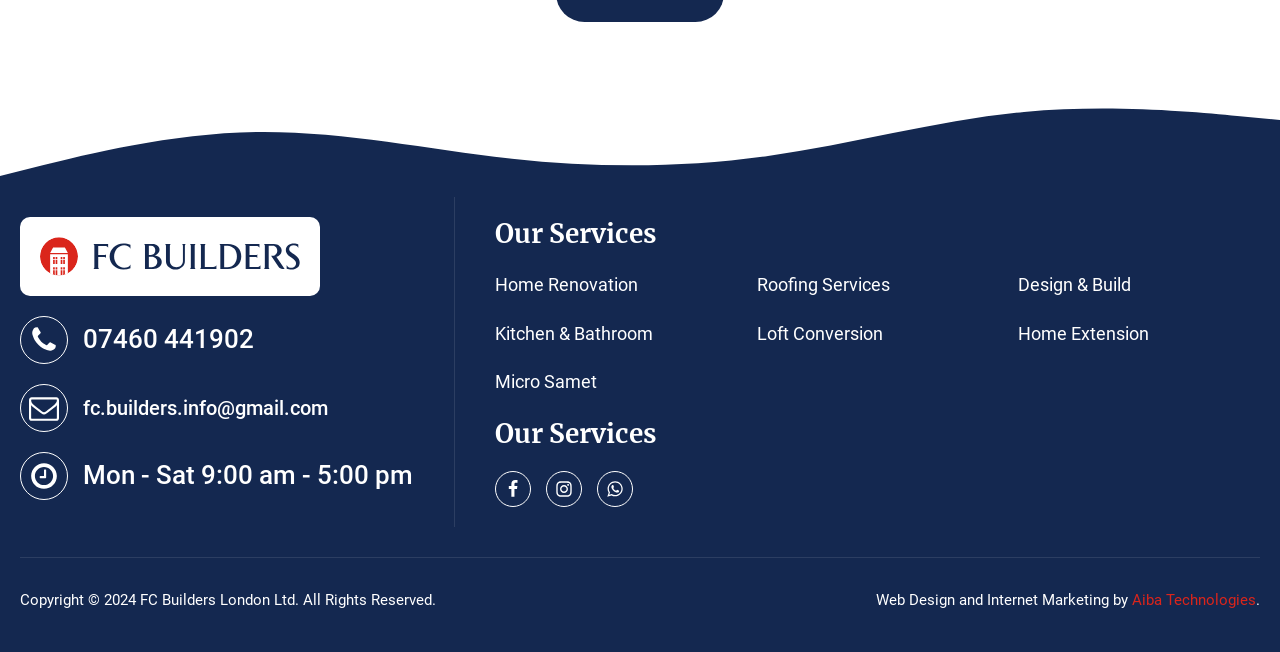What is the company's phone number?
Can you provide a detailed and comprehensive answer to the question?

The phone number can be found on the top section of the webpage, next to the envelope icon, which is a common symbol for contact information.